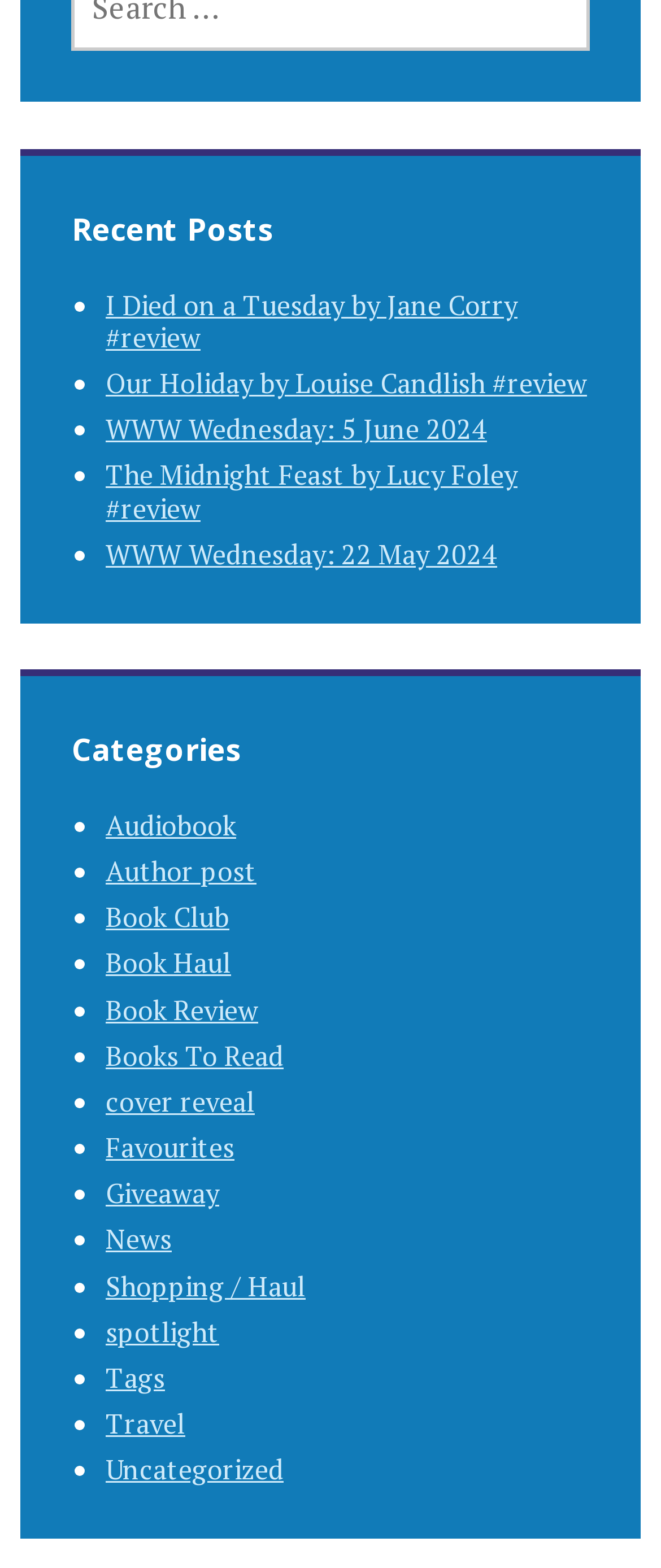Find the bounding box coordinates for the area that should be clicked to accomplish the instruction: "View recent post 'I Died on a Tuesday by Jane Corry #review'".

[0.16, 0.182, 0.783, 0.227]